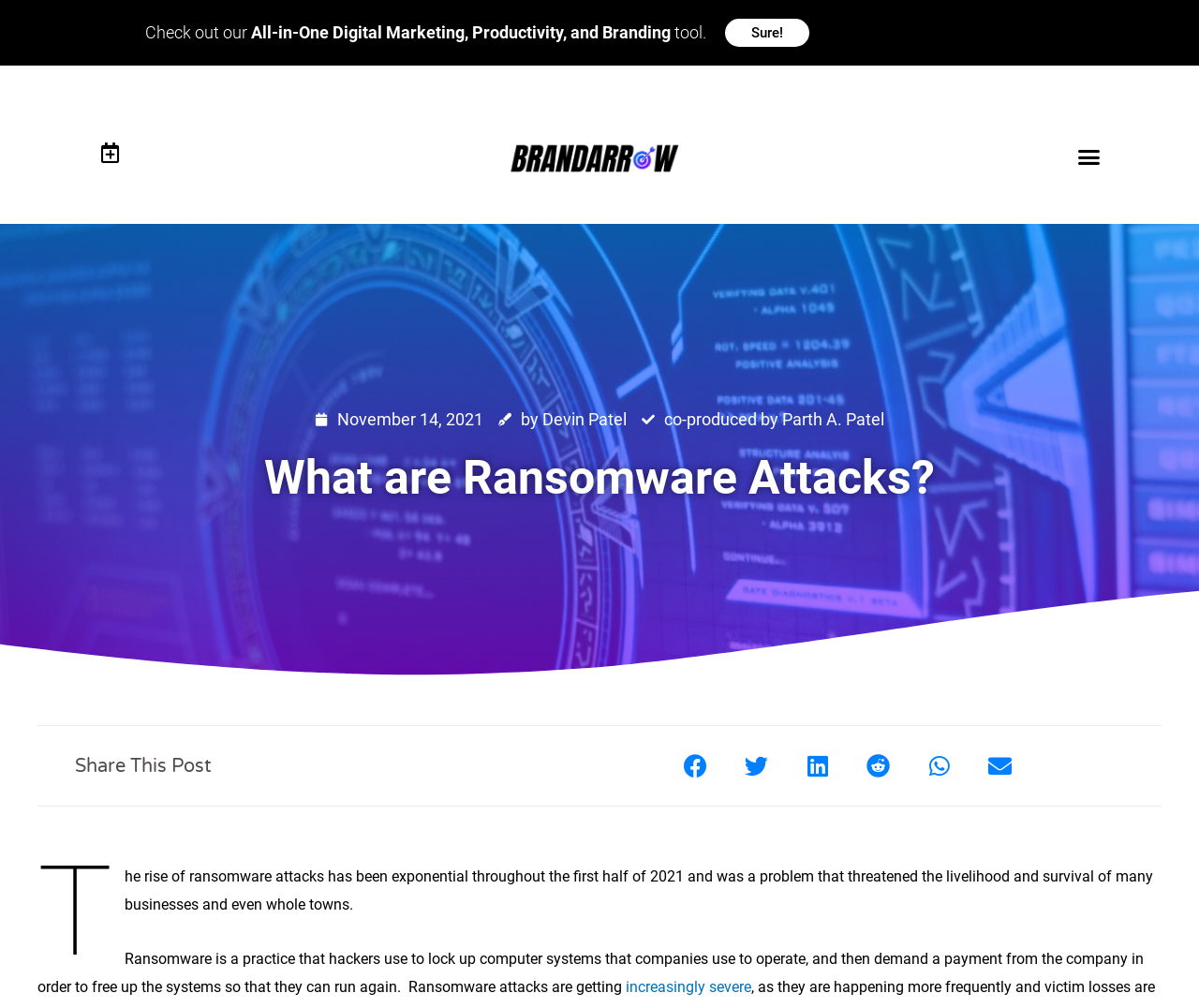Please locate the bounding box coordinates of the element's region that needs to be clicked to follow the instruction: "Click on the 'Music' category". The bounding box coordinates should be provided as four float numbers between 0 and 1, i.e., [left, top, right, bottom].

None